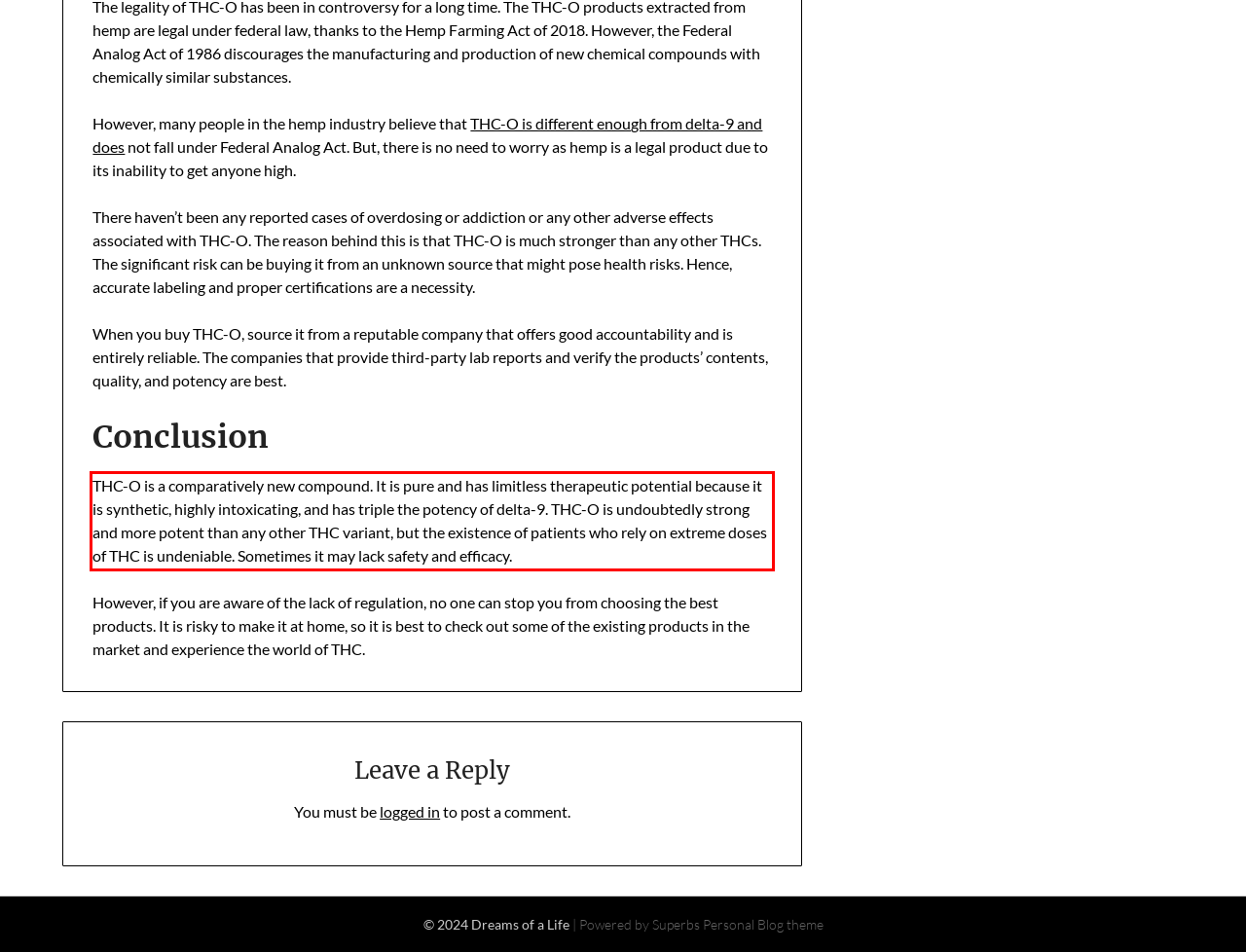By examining the provided screenshot of a webpage, recognize the text within the red bounding box and generate its text content.

THC-O is a comparatively new compound. It is pure and has limitless therapeutic potential because it is synthetic, highly intoxicating, and has triple the potency of delta-9. THC-O is undoubtedly strong and more potent than any other THC variant, but the existence of patients who rely on extreme doses of THC is undeniable. Sometimes it may lack safety and efficacy.